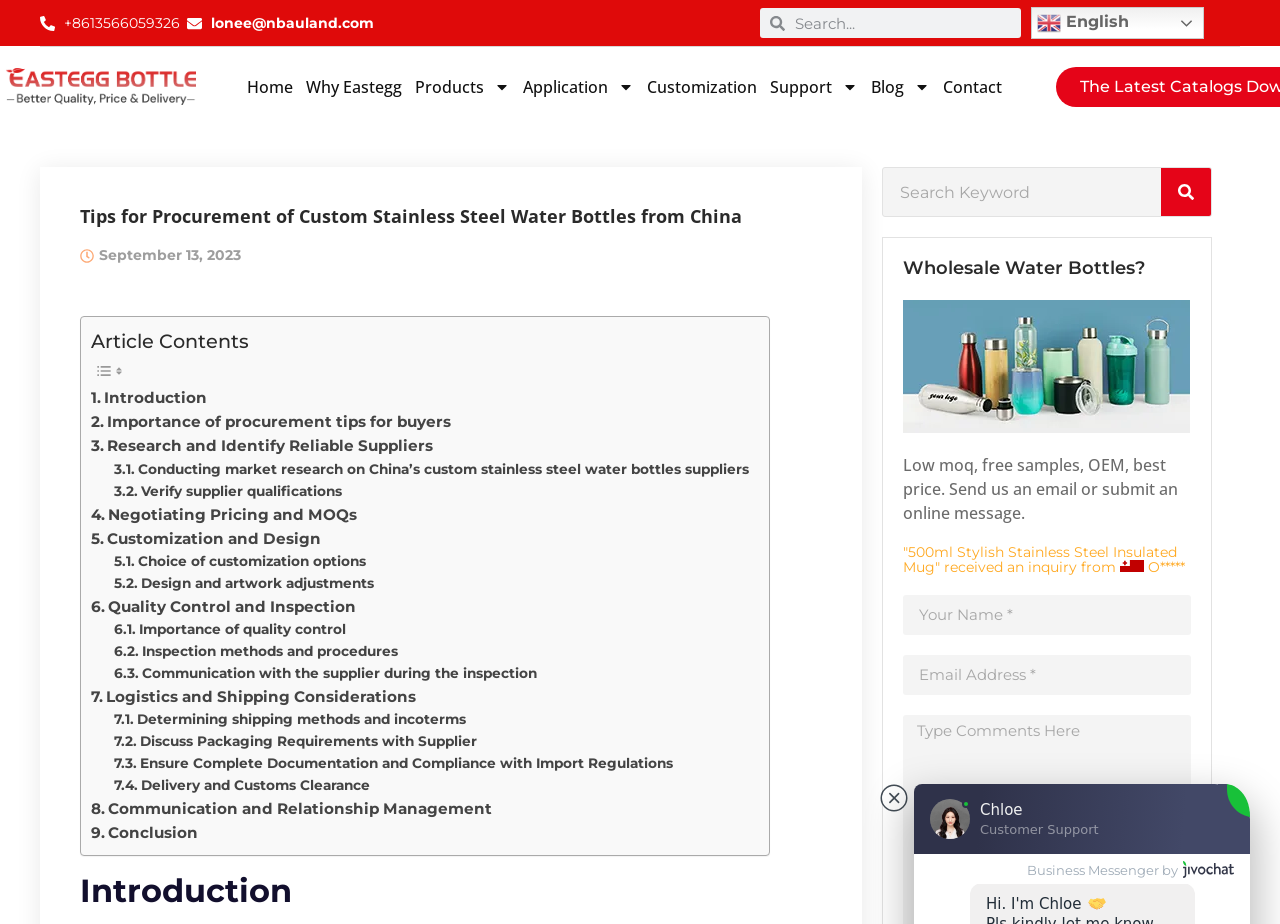Please respond in a single word or phrase: 
What is the title of the first article section?

Introduction